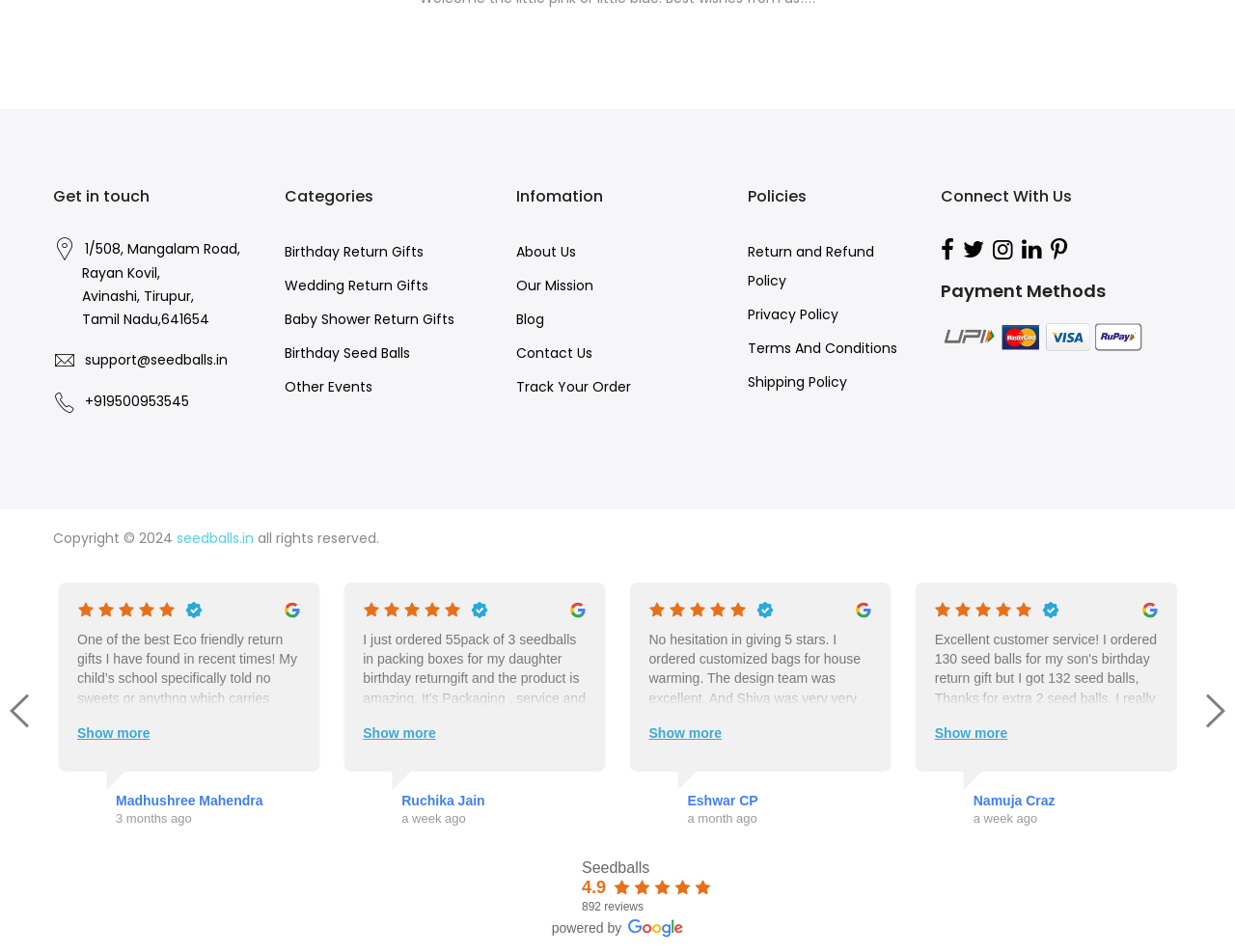Find the bounding box of the web element that fits this description: "Other Events".

[0.23, 0.396, 0.302, 0.416]